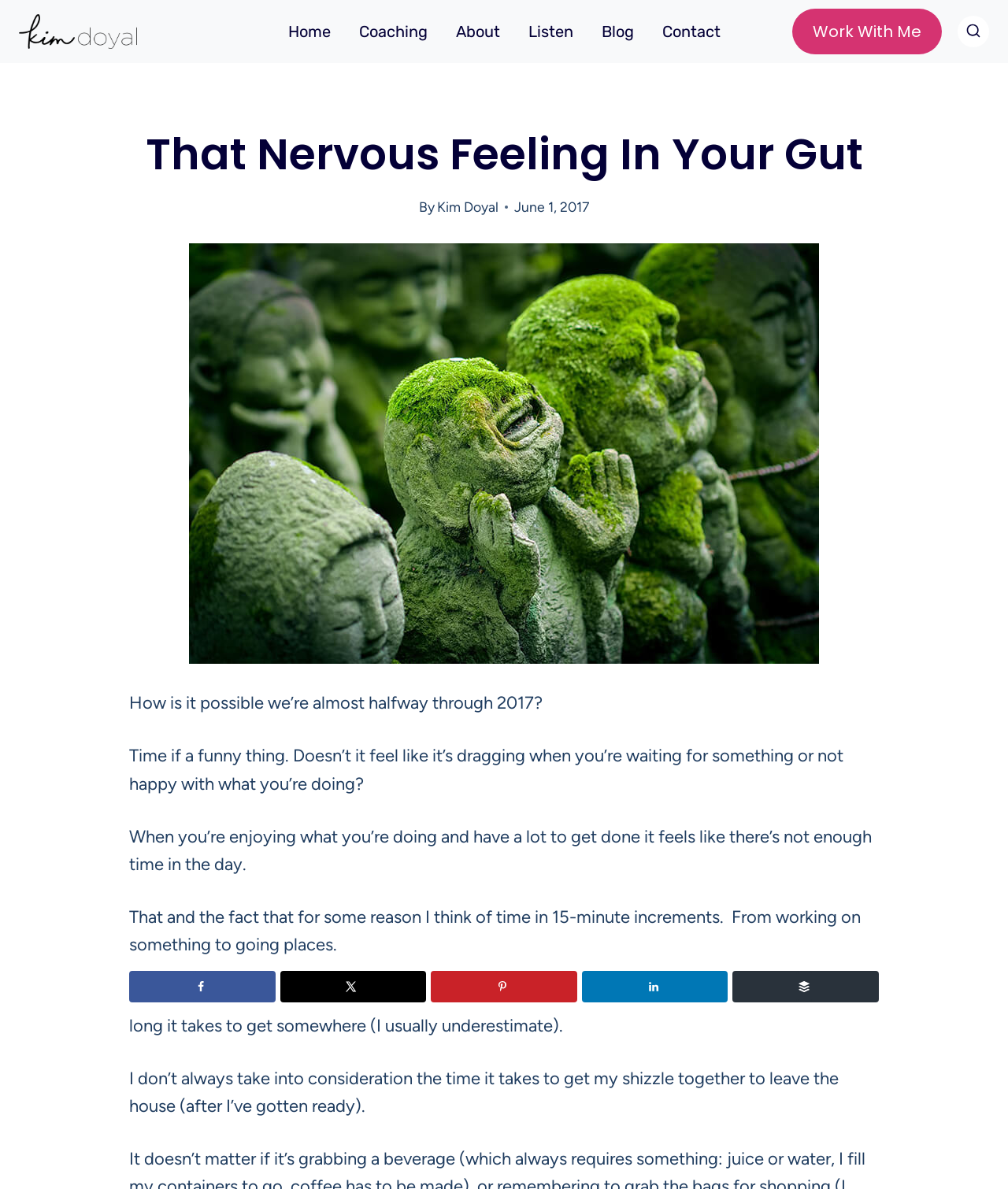Provide a one-word or brief phrase answer to the question:
What is the purpose of the buttons at the bottom?

Sharing the article